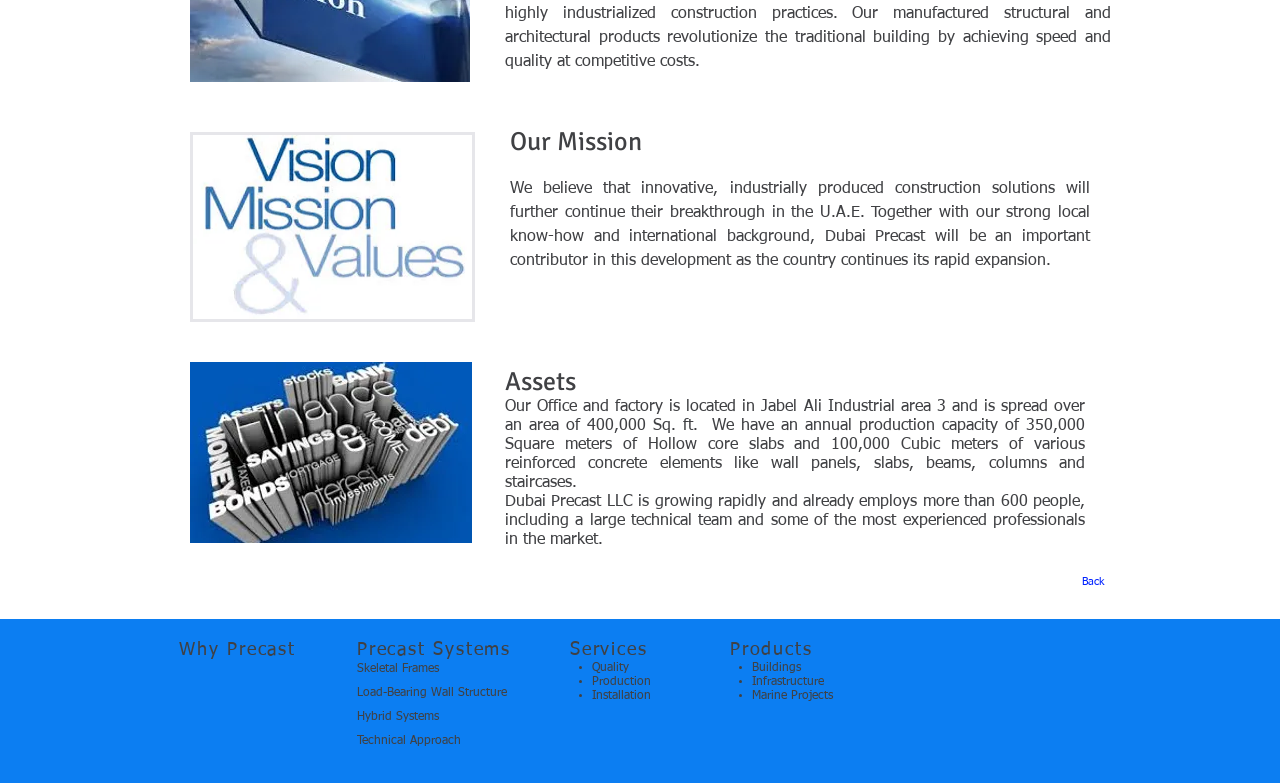What is the annual production capacity of Hollow core slabs?
Use the information from the screenshot to give a comprehensive response to the question.

As stated in the static text under the 'Assets' heading, Dubai Precast has an annual production capacity of 350,000 Square meters of Hollow core slabs.